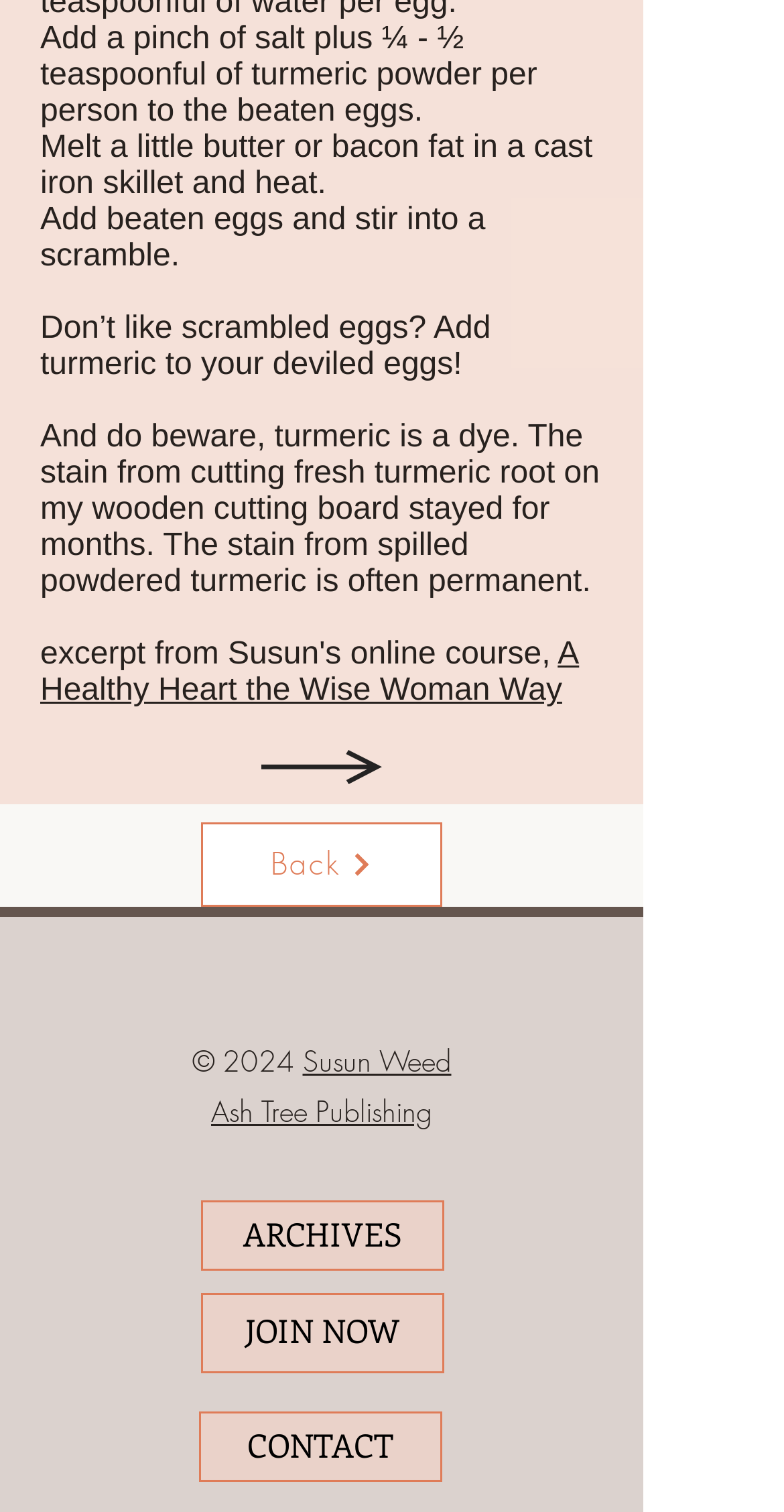Please find the bounding box for the following UI element description. Provide the coordinates in (top-left x, top-left y, bottom-right x, bottom-right y) format, with values between 0 and 1: Ash Tree Publishing

[0.269, 0.723, 0.551, 0.748]